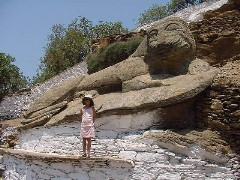Offer a detailed explanation of the image's components.

The image features a young girl standing on a ledge next to a large, ancient stone sculpture known as the Lion of Kea. The lion statue, which appears to be reclining on a hillside, is surrounded by lush greenery and bright sunlight, illustrating a picturesque scene on the island of Kea in Greece. The girl, dressed in a light pink outfit, contrasts against the rugged texture of the stone and the whitewashed walls nearby. This image captures not only the historical significance of the sculpture but also the beauty of the natural environment, making it a delightful representation of heritage and childhood exploration on the island.